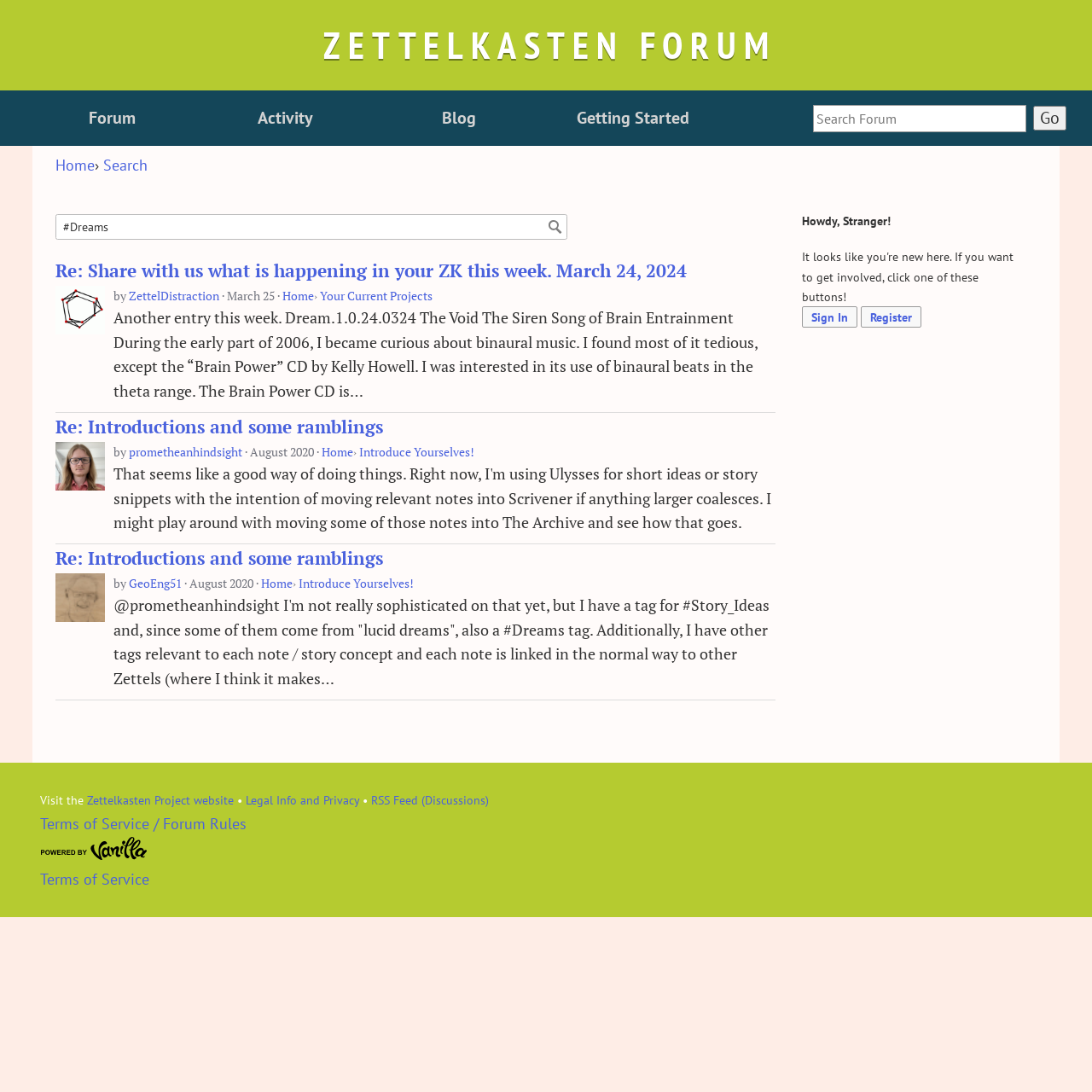What is the link at the bottom of the webpage that provides legal information?
Ensure your answer is thorough and detailed.

The link can be found at the bottom of the webpage, in the footer section, and it has the text 'Legal Info and Privacy', indicating that it provides legal information and privacy policies related to the forum.